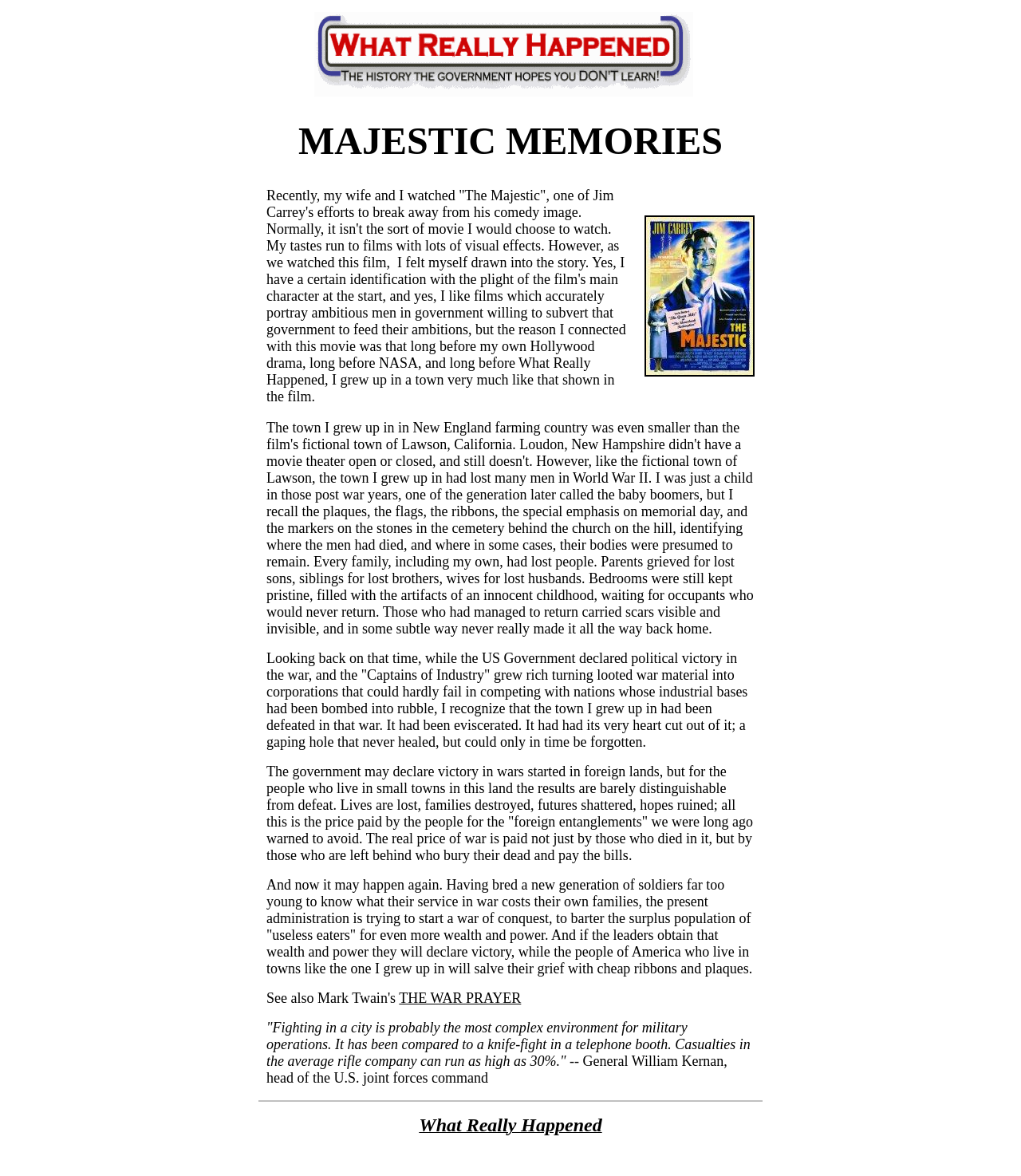Respond to the question with just a single word or phrase: 
What is the orientation of the separator element?

horizontal